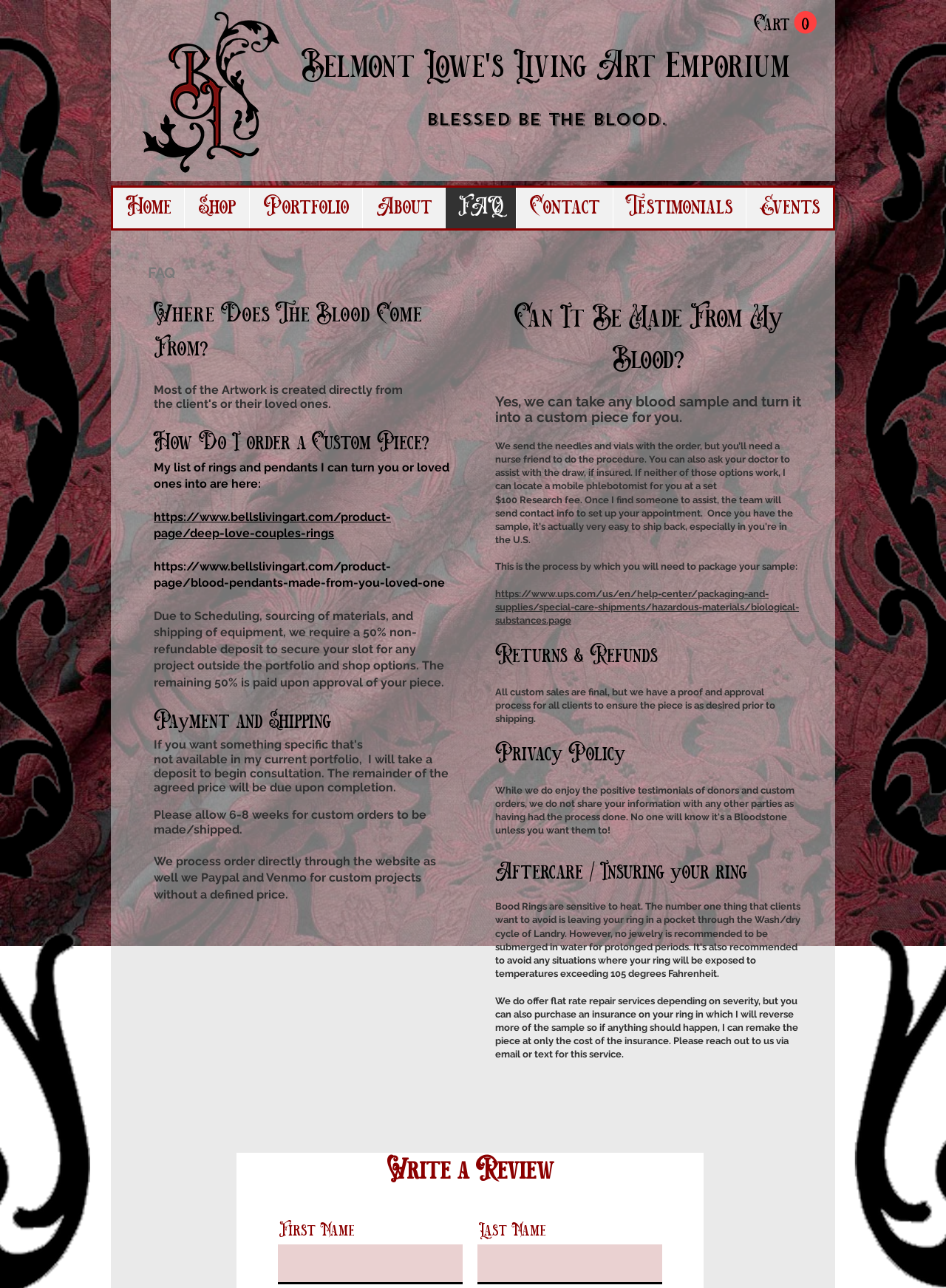Extract the bounding box coordinates of the UI element described by: "name="last-name" placeholder=""". The coordinates should include four float numbers ranging from 0 to 1, e.g., [left, top, right, bottom].

[0.505, 0.966, 0.7, 0.997]